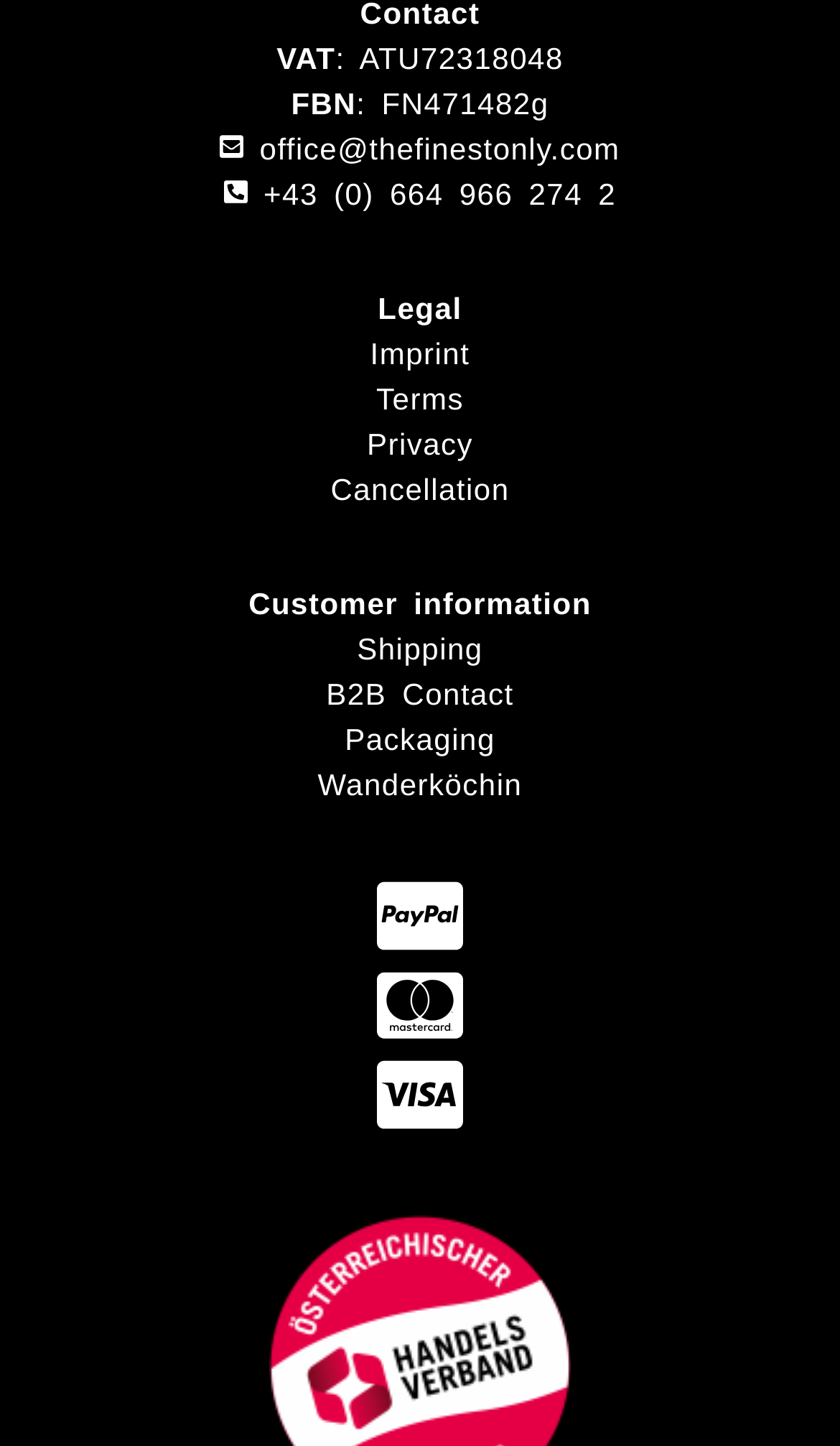Provide a one-word or short-phrase answer to the question:
What is the topic of the link 'Wanderköchin'?

Unknown